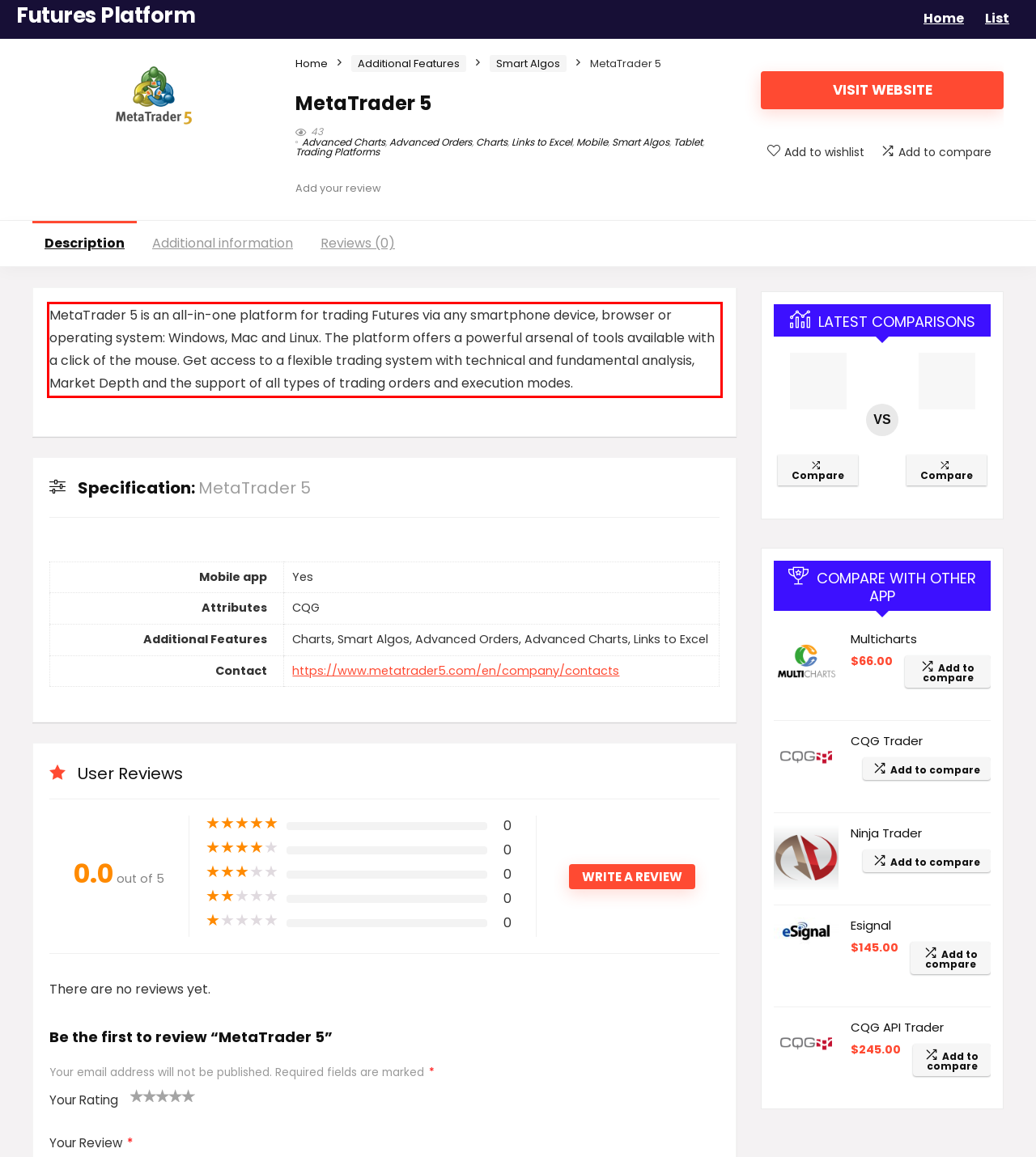Please identify and extract the text content from the UI element encased in a red bounding box on the provided webpage screenshot.

MetaTrader 5 is an all-in-one platform for trading Futures via any smartphone device, browser or operating system: Windows, Mac and Linux. The platform offers a powerful arsenal of tools available with a click of the mouse. Get access to a flexible trading system with technical and fundamental analysis, Market Depth and the support of all types of trading orders and execution modes.